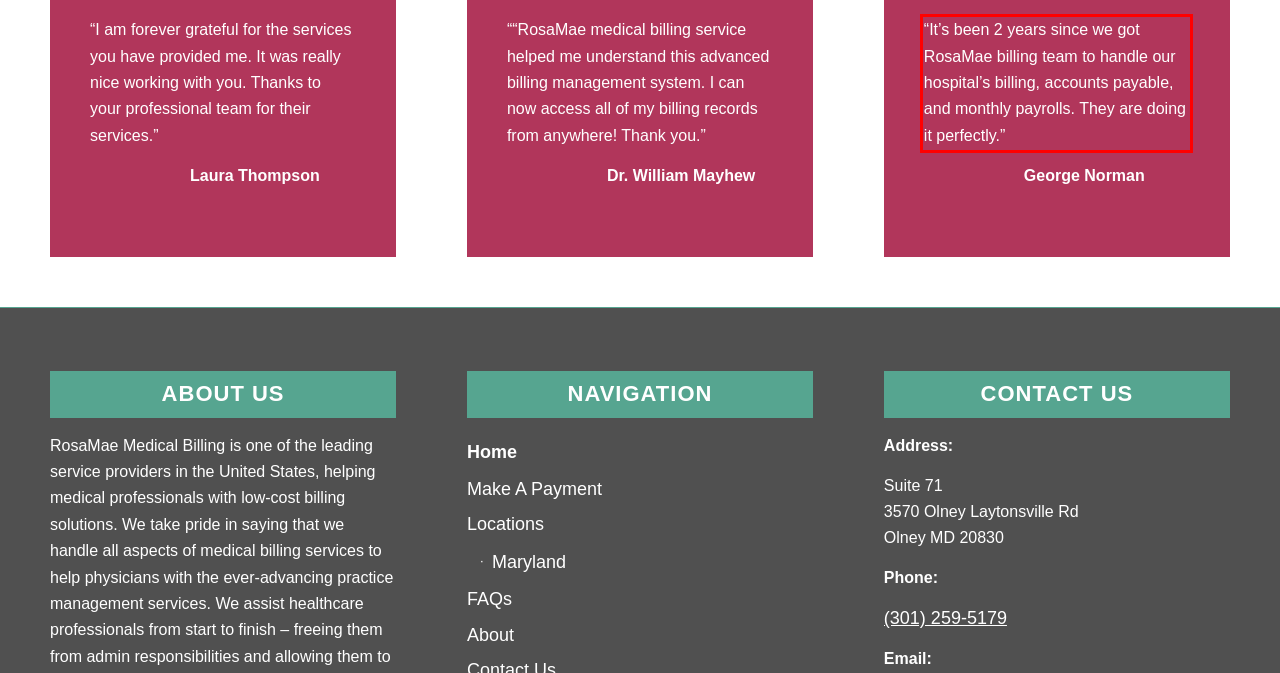Please perform OCR on the text within the red rectangle in the webpage screenshot and return the text content.

“It’s been 2 years since we got RosaMae billing team to handle our hospital’s billing, accounts payable, and monthly payrolls. They are doing it perfectly.”